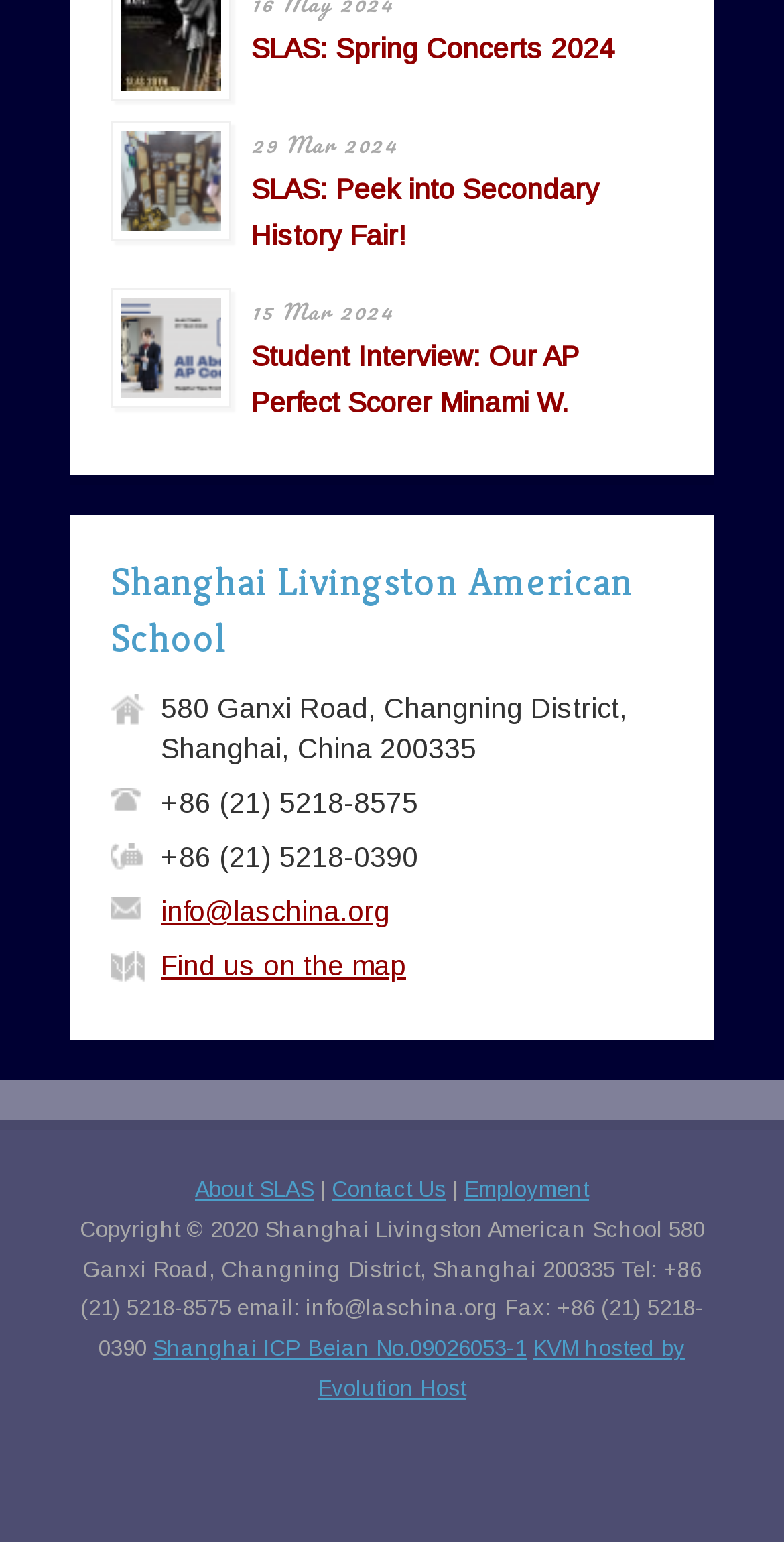What is the title of the recent news article dated 29 Mar 2024?
Please interpret the details in the image and answer the question thoroughly.

The title of the recent news article dated 29 Mar 2024 can be found in the link element located above the date, which reads 'SLAS: Spring Concerts 2024'.